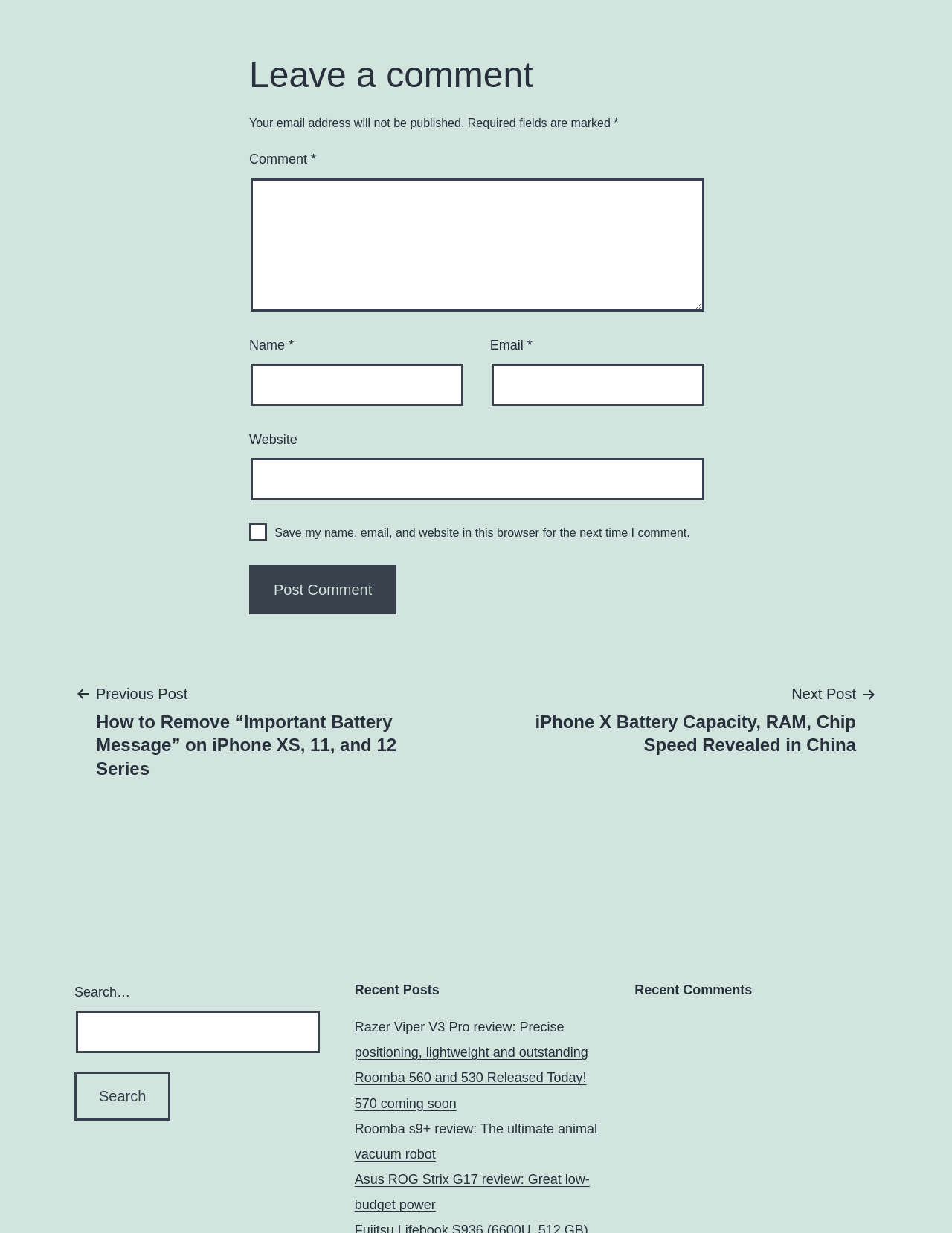Find and specify the bounding box coordinates that correspond to the clickable region for the instruction: "Leave a comment".

[0.262, 0.042, 0.738, 0.08]